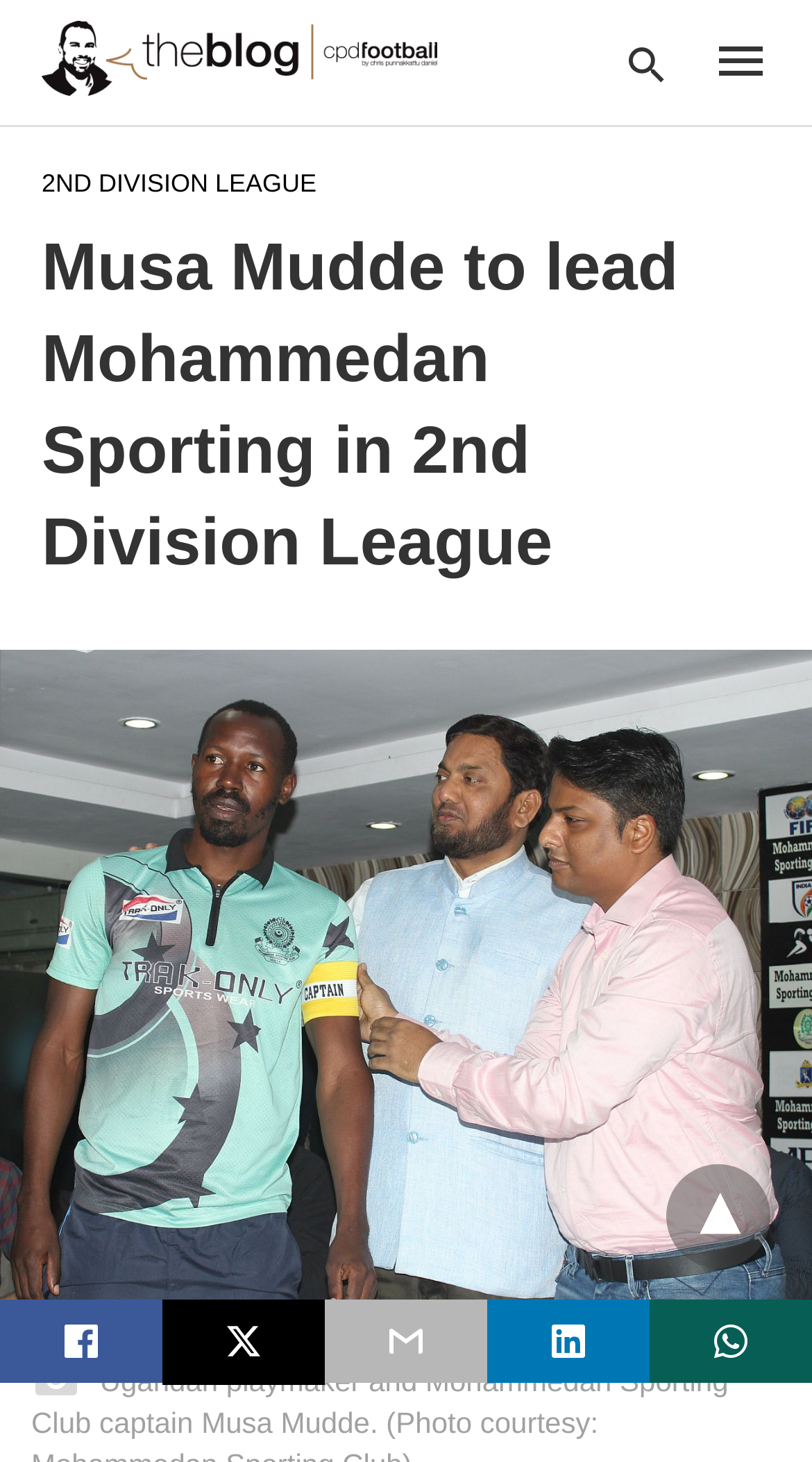Describe the entire webpage, focusing on both content and design.

The webpage is about Ugandan playmaker Musa Mudde leading the Black Panthers in the 2019/20 2nd Division League. At the top left, there is a link to "The Blog" with a corresponding image, and a search bar with a label "Type your query" and a description "Type your search query and hit enter:".

Below the search bar, there is a link to "2ND DIVISION LEAGUE" and a heading that reads "Musa Mudde to lead Mohammedan Sporting in 2nd Division League". Under the heading, there is a large image of Musa Mudde, the Ugandan playmaker and Mohammedan Sporting Club captain.

At the bottom of the page, there are several social media links, including Twitter, and a dropdown menu indicated by a "▾" symbol. There are also several icons, including a bell, a share icon, a heart, and a star, which are likely used for sharing or bookmarking the article.